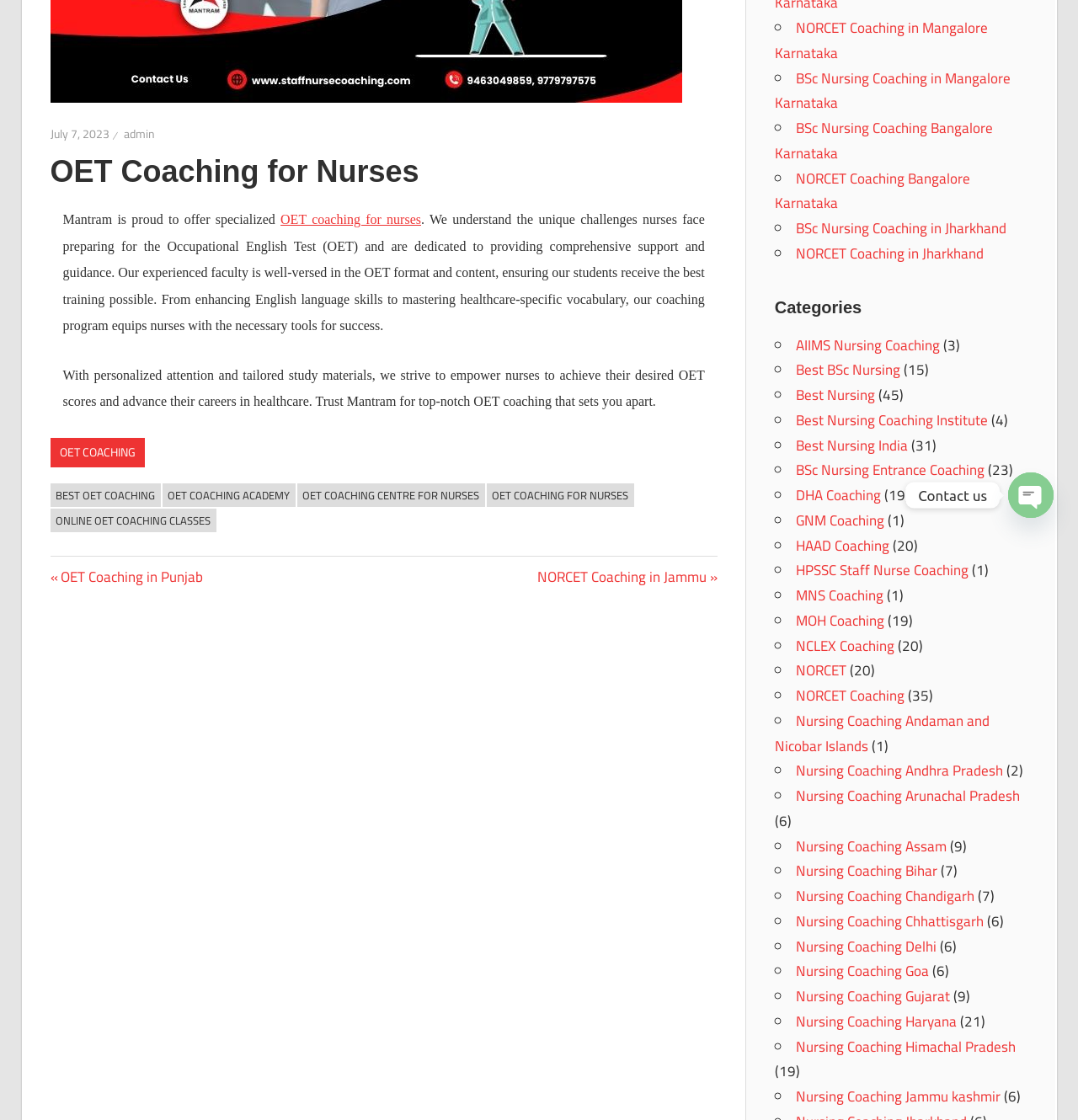Provide the bounding box coordinates for the UI element described in this sentence: "BSc Nursing Coaching in Jharkhand". The coordinates should be four float values between 0 and 1, i.e., [left, top, right, bottom].

[0.738, 0.192, 0.933, 0.216]